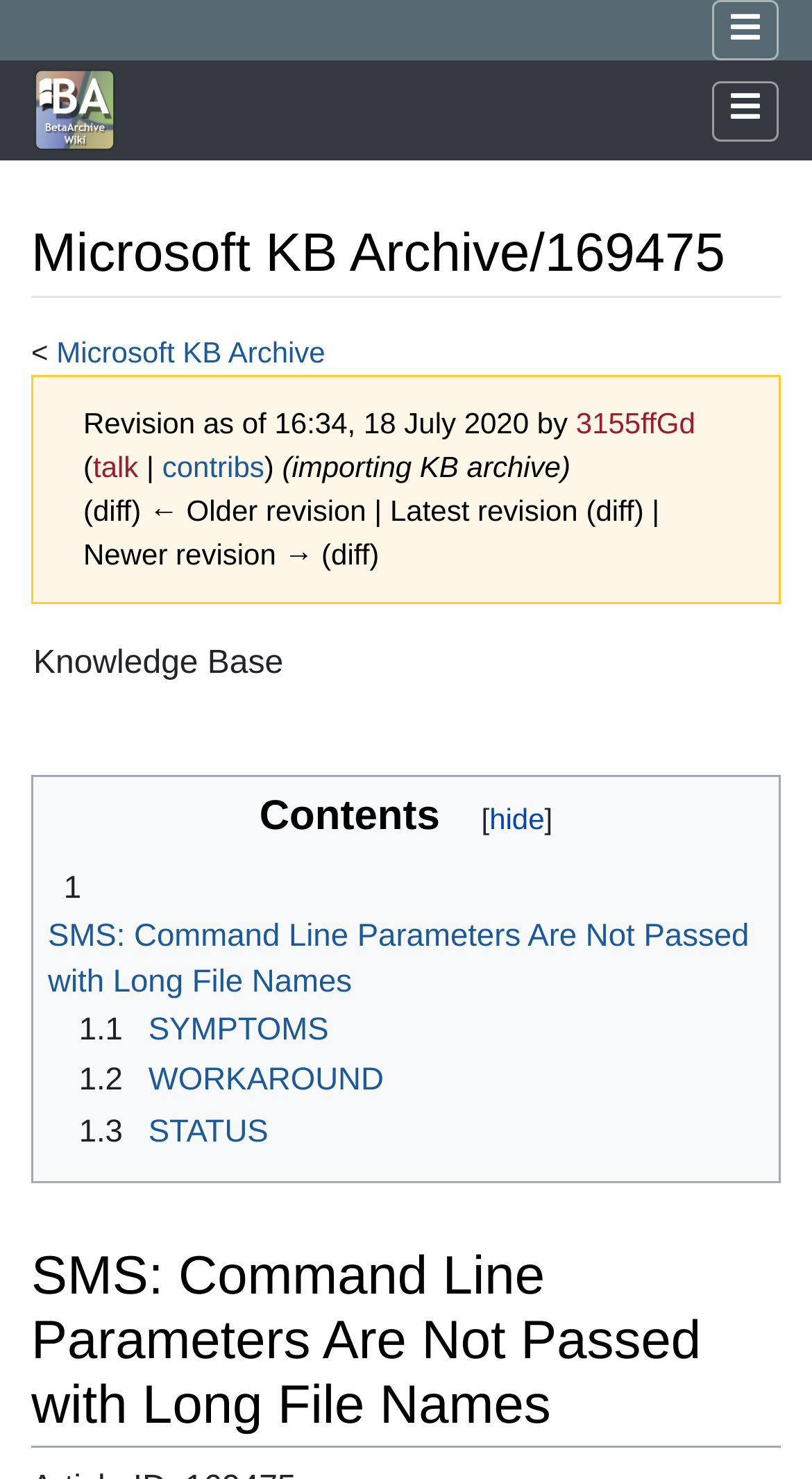Locate the bounding box coordinates of the clickable region necessary to complete the following instruction: "Click the BetaArchive Wiki button". Provide the coordinates in the format of four float numbers between 0 and 1, i.e., [left, top, right, bottom].

[0.877, 0.0, 0.959, 0.041]